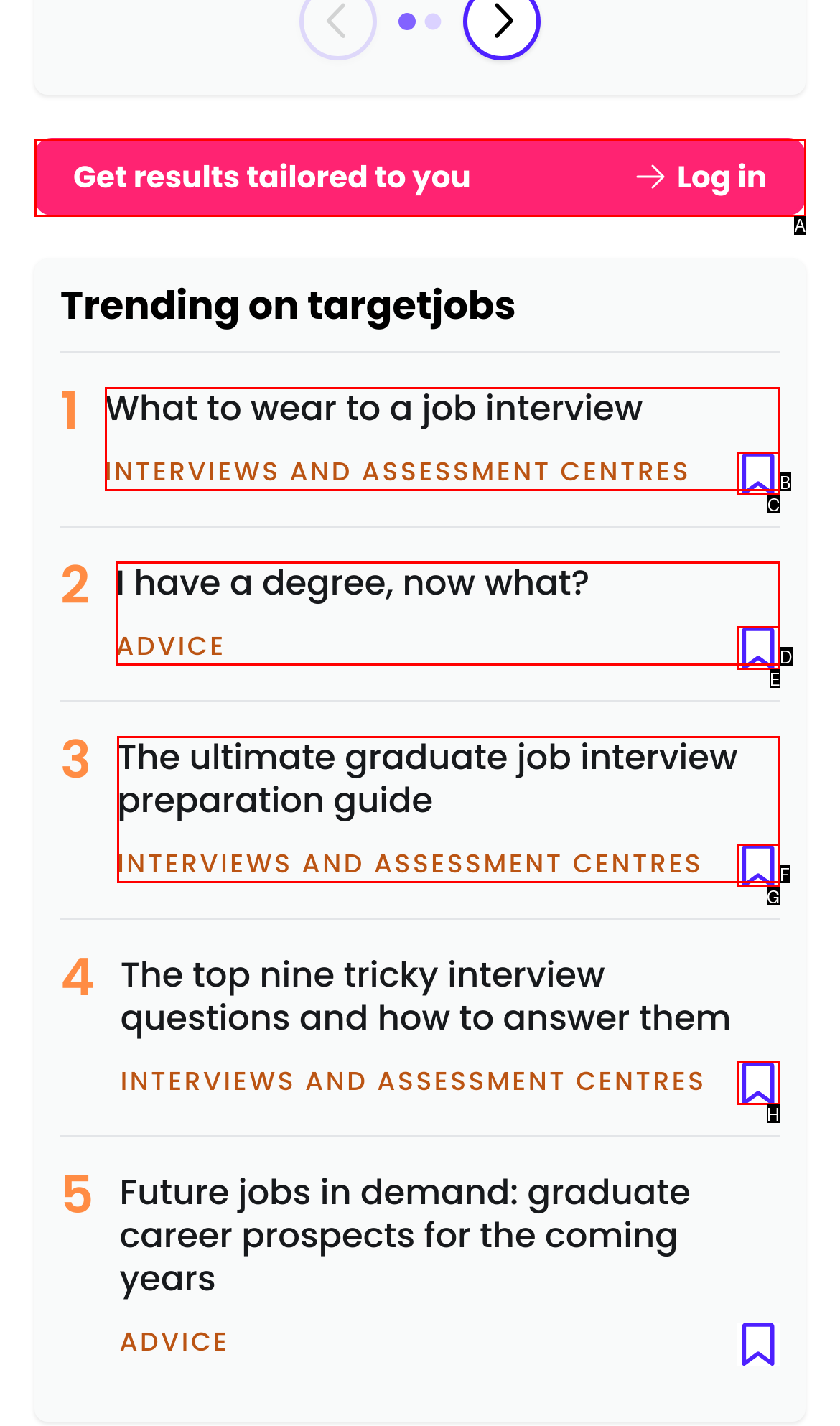Choose the option that aligns with the description: aria-label="Save"
Respond with the letter of the chosen option directly.

H